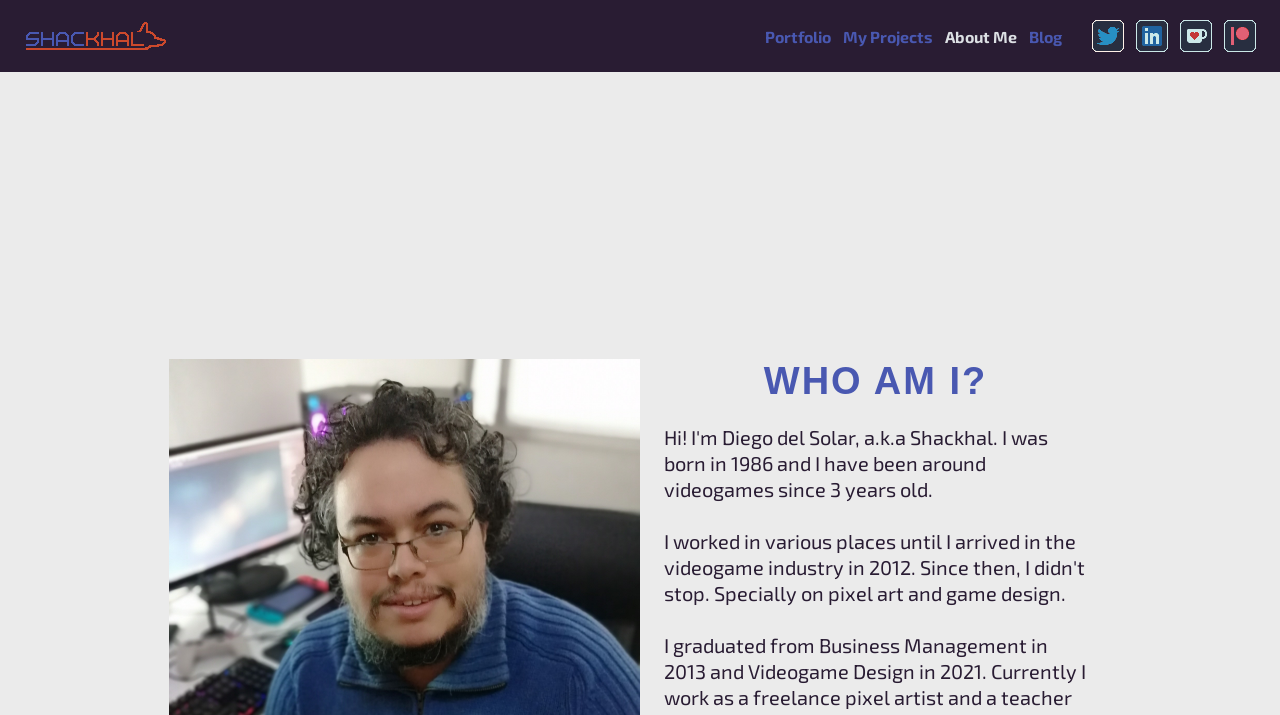Determine the bounding box coordinates for the clickable element required to fulfill the instruction: "Enter your first name". Provide the coordinates as four float numbers between 0 and 1, i.e., [left, top, right, bottom].

None